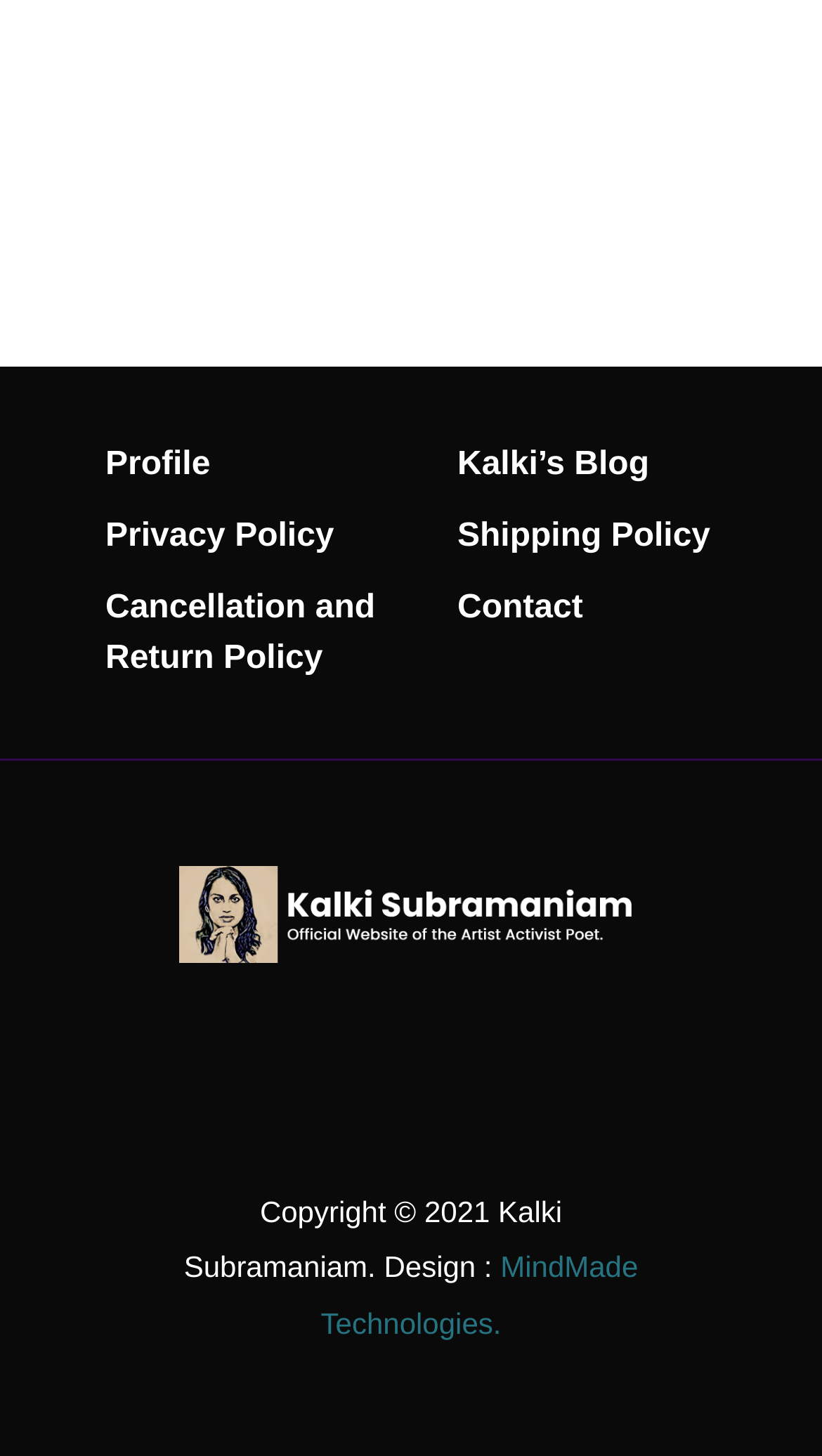What is the name of the blog?
From the screenshot, provide a brief answer in one word or phrase.

Kalki’s Blog